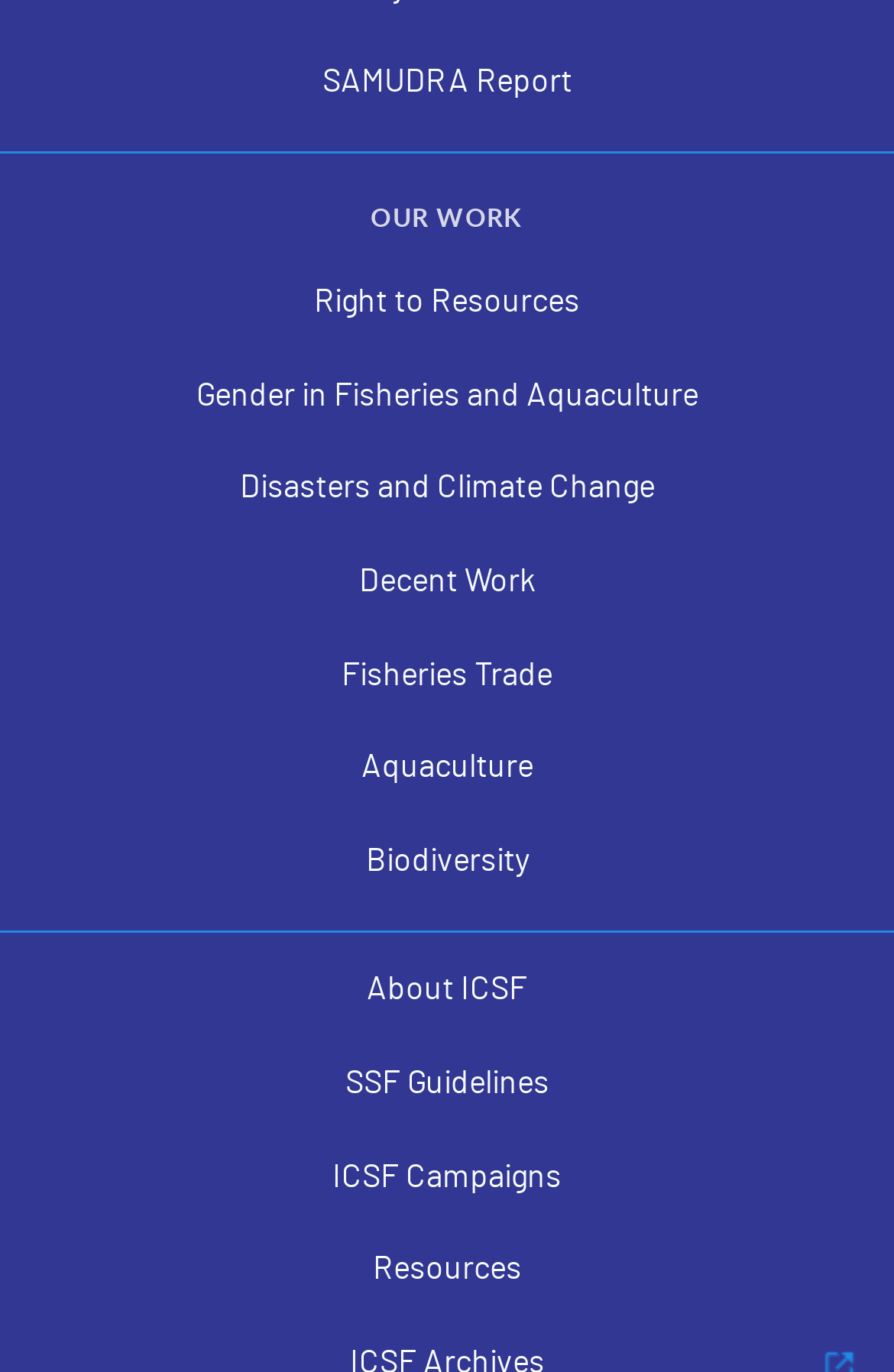Could you find the bounding box coordinates of the clickable area to complete this instruction: "view SAMUDRA Report"?

[0.0, 0.044, 1.0, 0.077]